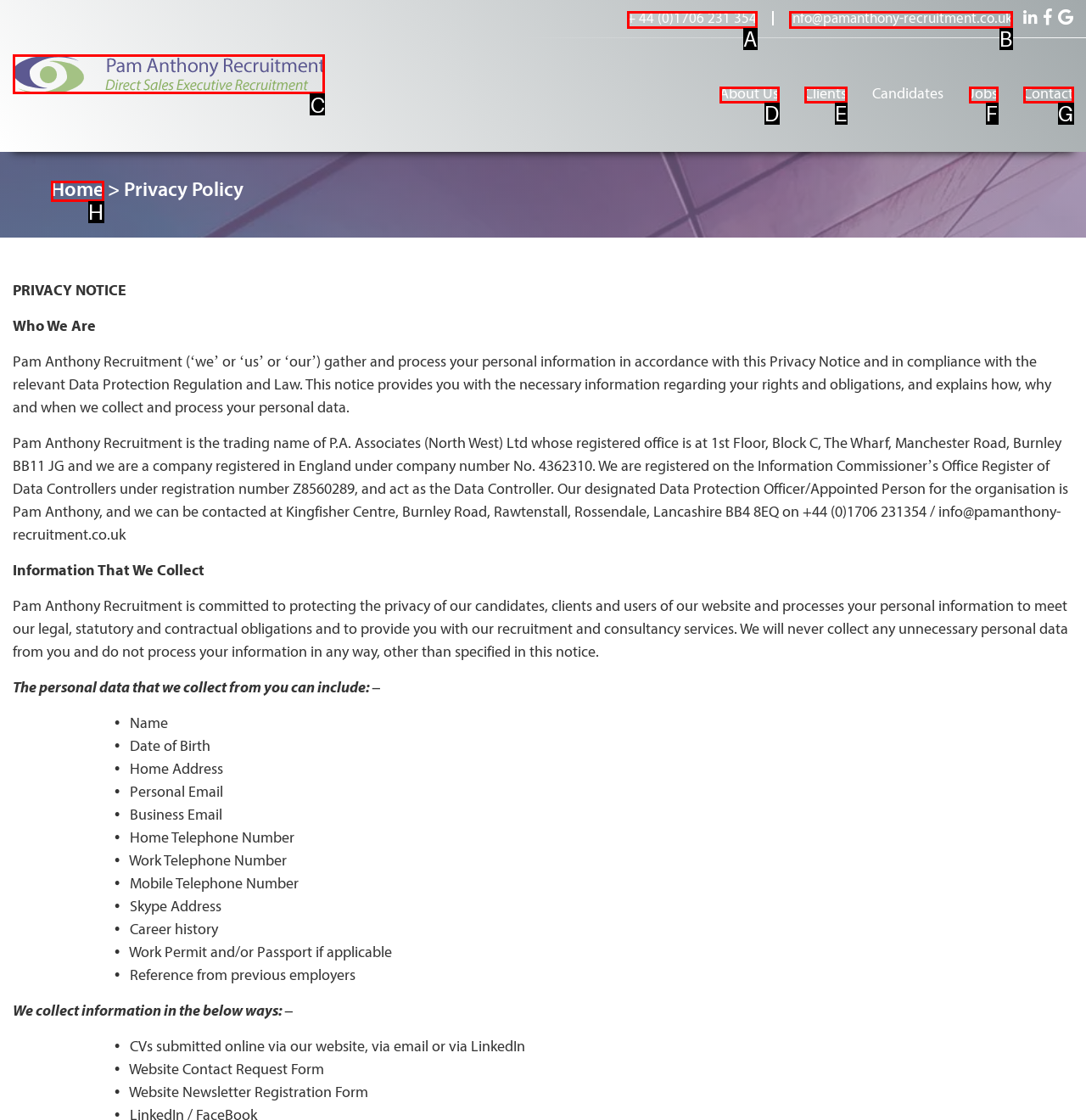Determine the letter of the element to click to accomplish this task: Click on the Pam Anthony Recruitment logo. Respond with the letter.

C